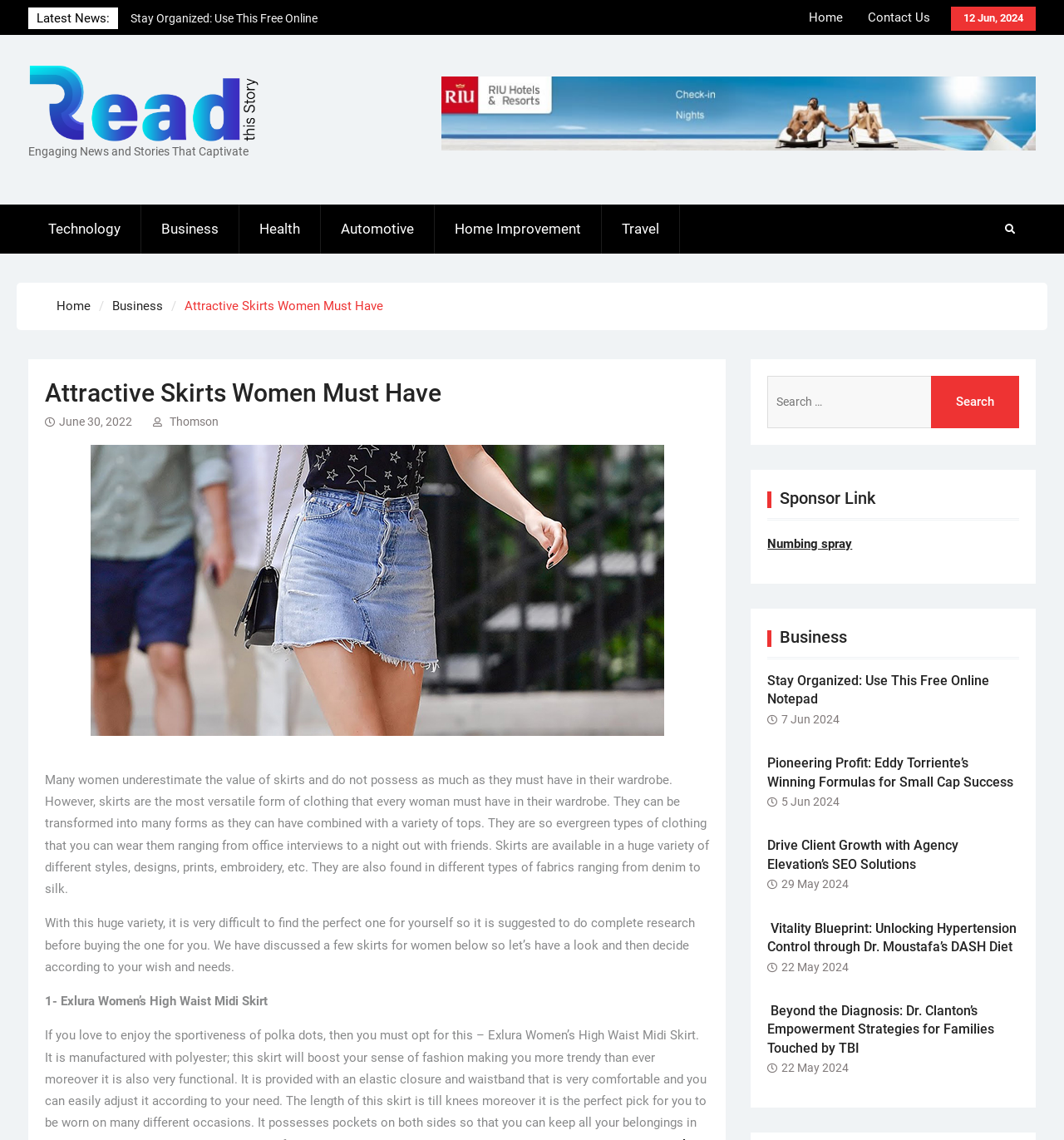What is the author of the article 'Attractive Skirts Women Must Have'?
Using the image as a reference, answer the question in detail.

I found the article 'Attractive Skirts Women Must Have' on the webpage, which has an author mentioned as 'Thomson'.